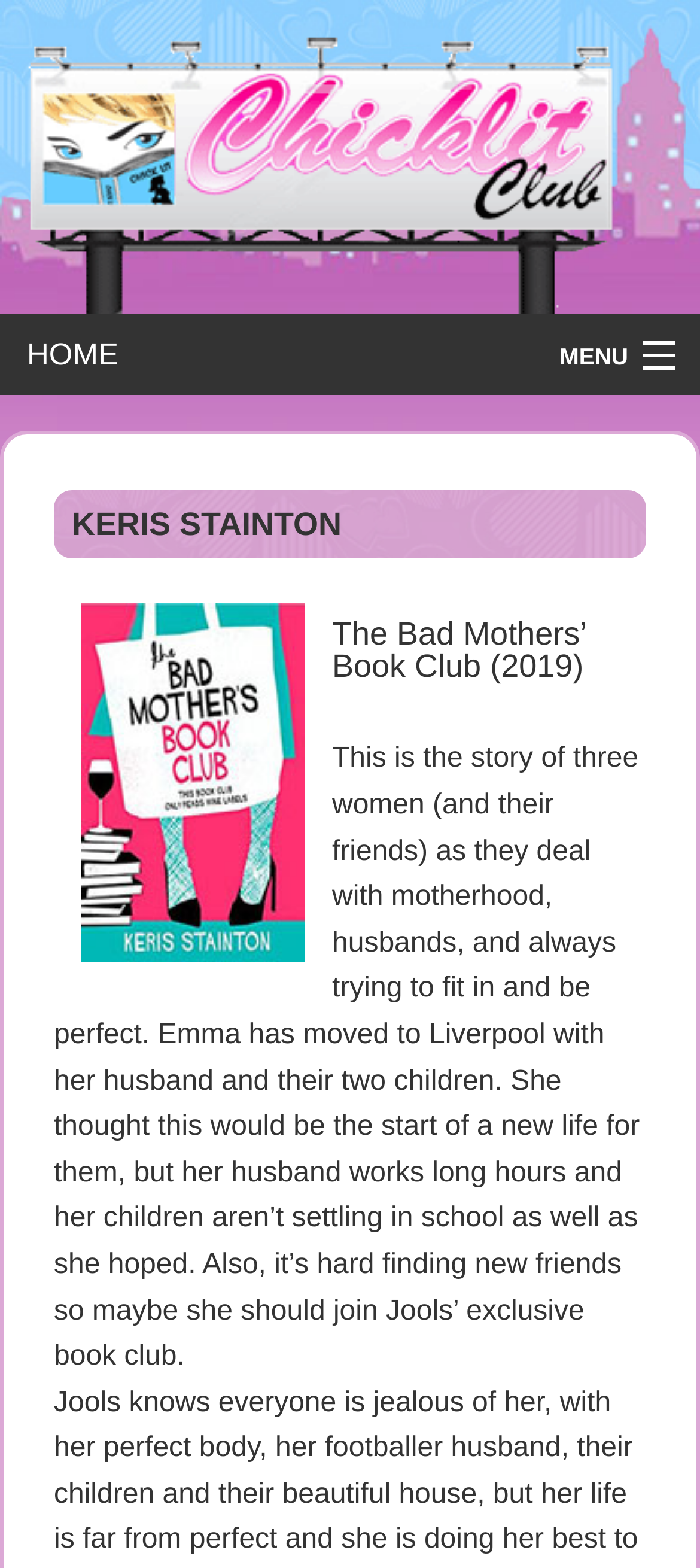What is the occupation of Emma's husband?
Answer the question with a detailed and thorough explanation.

The information about Emma's husband can be found in the static text element that describes the book. The text mentions that Emma's husband works long hours.